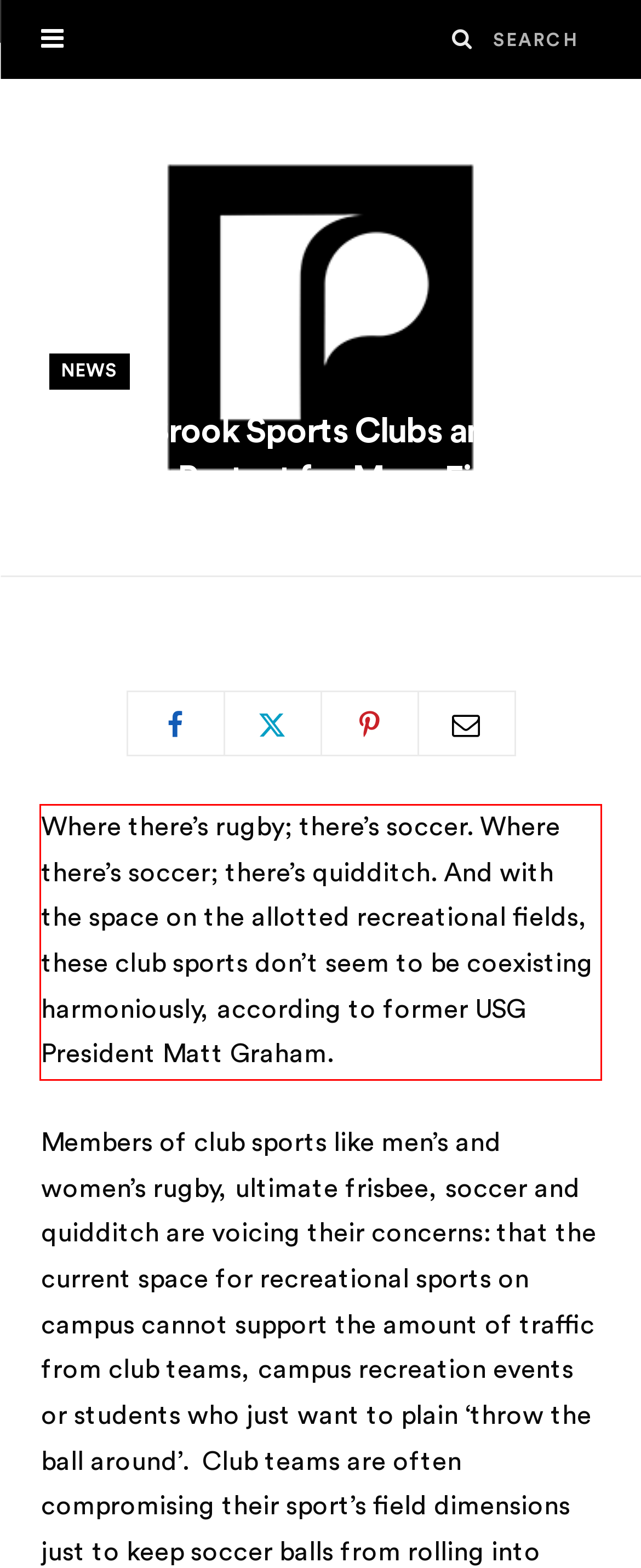Please identify and extract the text from the UI element that is surrounded by a red bounding box in the provided webpage screenshot.

Where there’s rugby; there’s soccer. Where there’s soccer; there’s quidditch. And with the space on the allotted recreational fields, these club sports don’t seem to be coexisting harmoniously, according to former USG President Matt Graham.